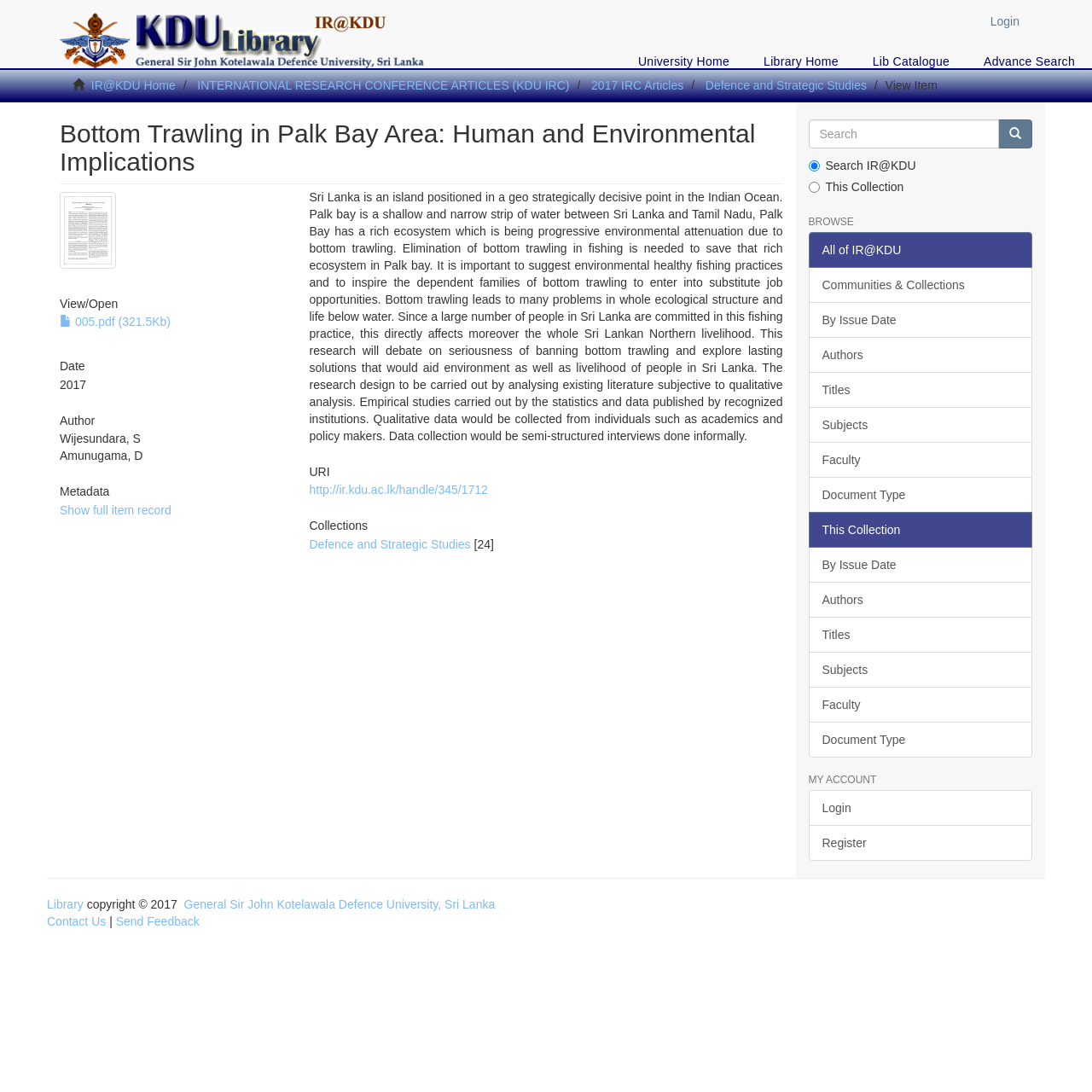Who are the authors of the research article?
Refer to the screenshot and respond with a concise word or phrase.

Wijesundara, S and Amunugama, D